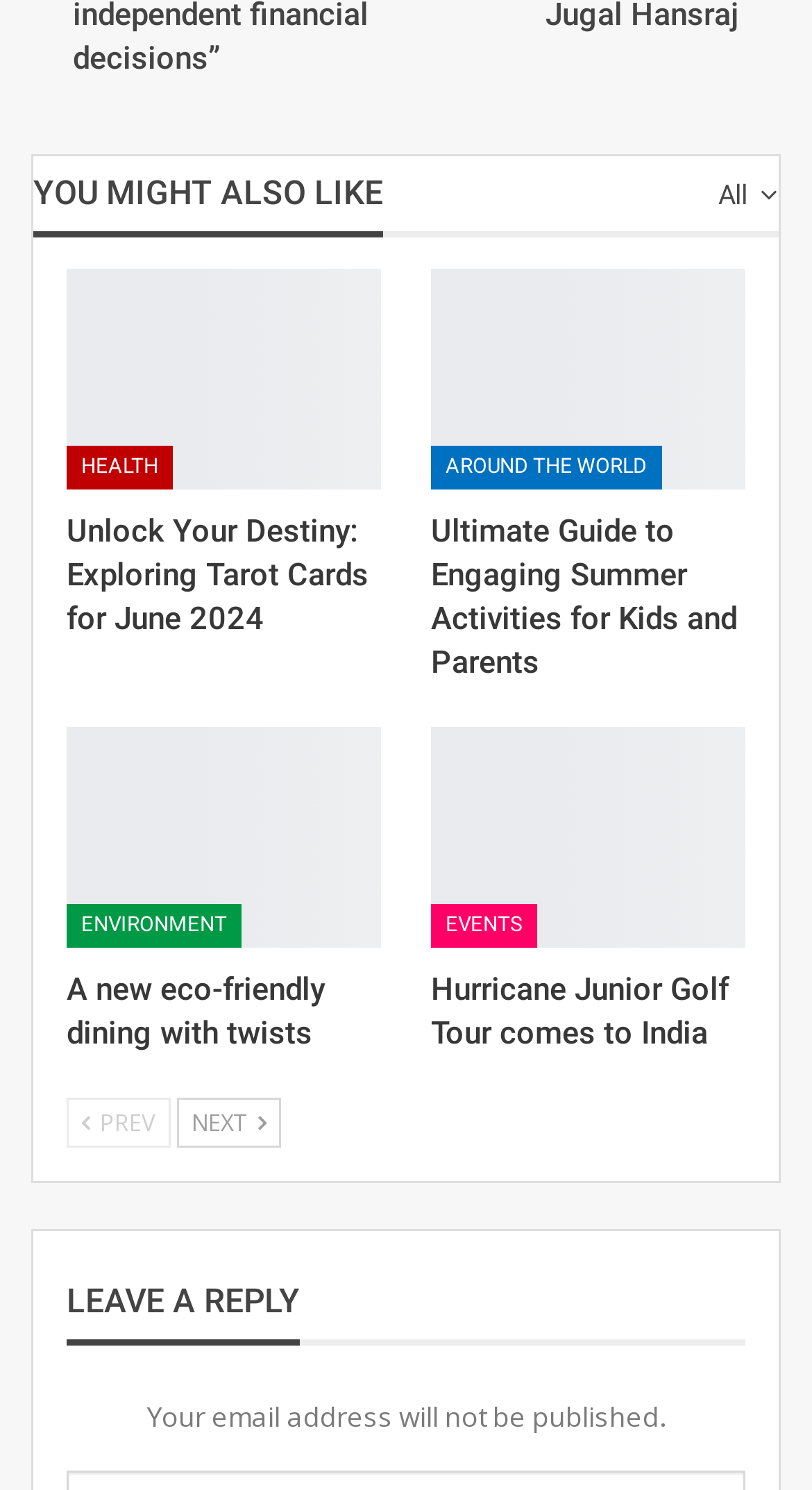What is the recommended activity for mental and emotional well-being?
Look at the screenshot and respond with a single word or phrase.

Gentle exercises like yoga or a leisurely walk in nature